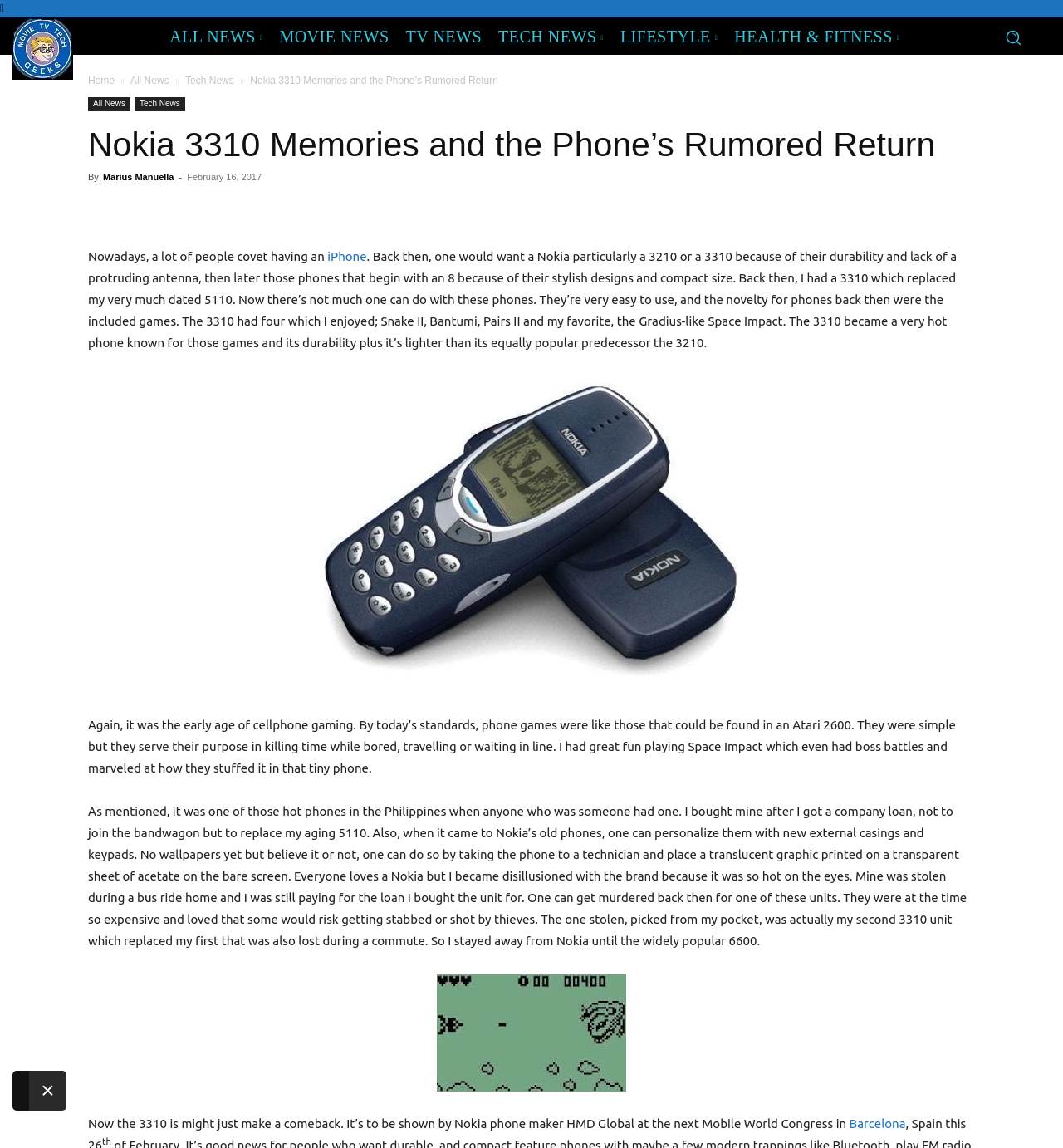By analyzing the image, answer the following question with a detailed response: What is the name of the phone being discussed?

The phone being discussed is the Nokia 3310, which is mentioned in the title of the article and throughout the text.